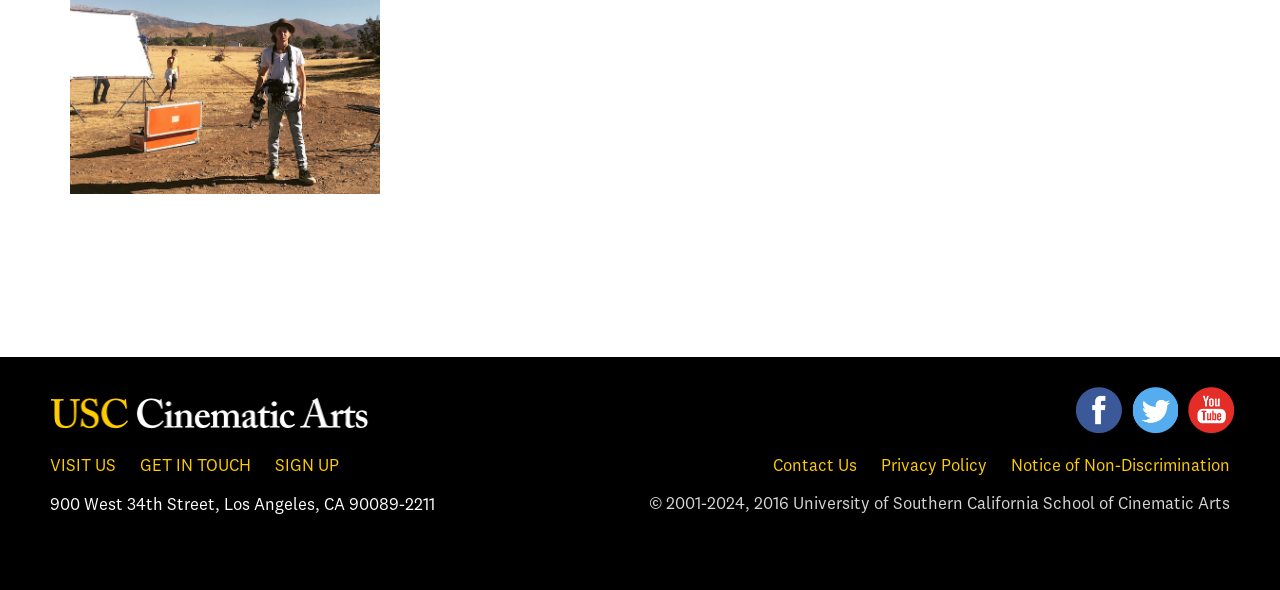What is the zip code of the USC Cinematic Arts?
Based on the image, give a concise answer in the form of a single word or short phrase.

90089-2211